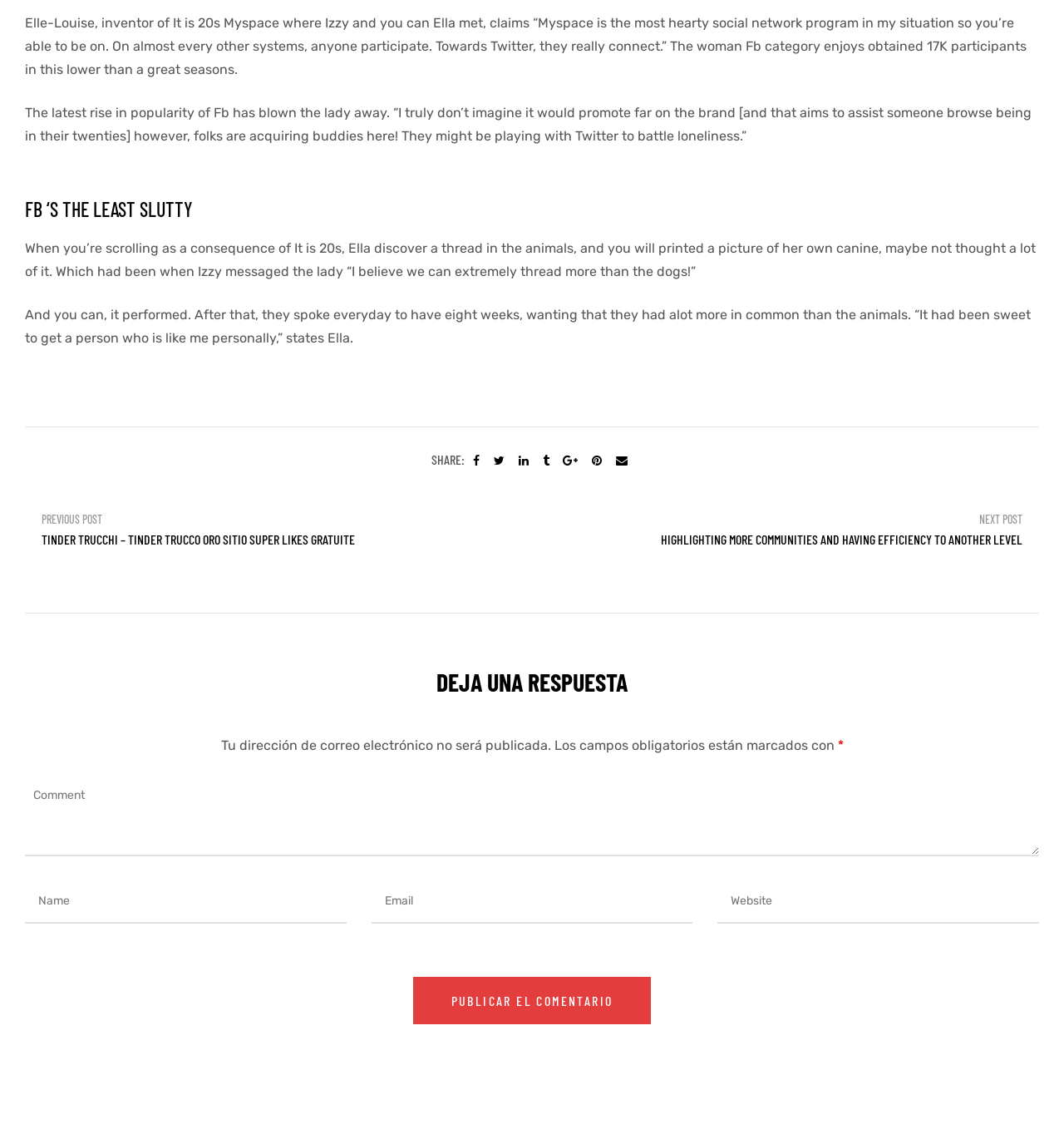Bounding box coordinates are specified in the format (top-left x, top-left y, bottom-right x, bottom-right y). All values are floating point numbers bounded between 0 and 1. Please provide the bounding box coordinate of the region this sentence describes: aria-describedby="email-notes" name="email" placeholder="Email"

[0.349, 0.783, 0.651, 0.822]